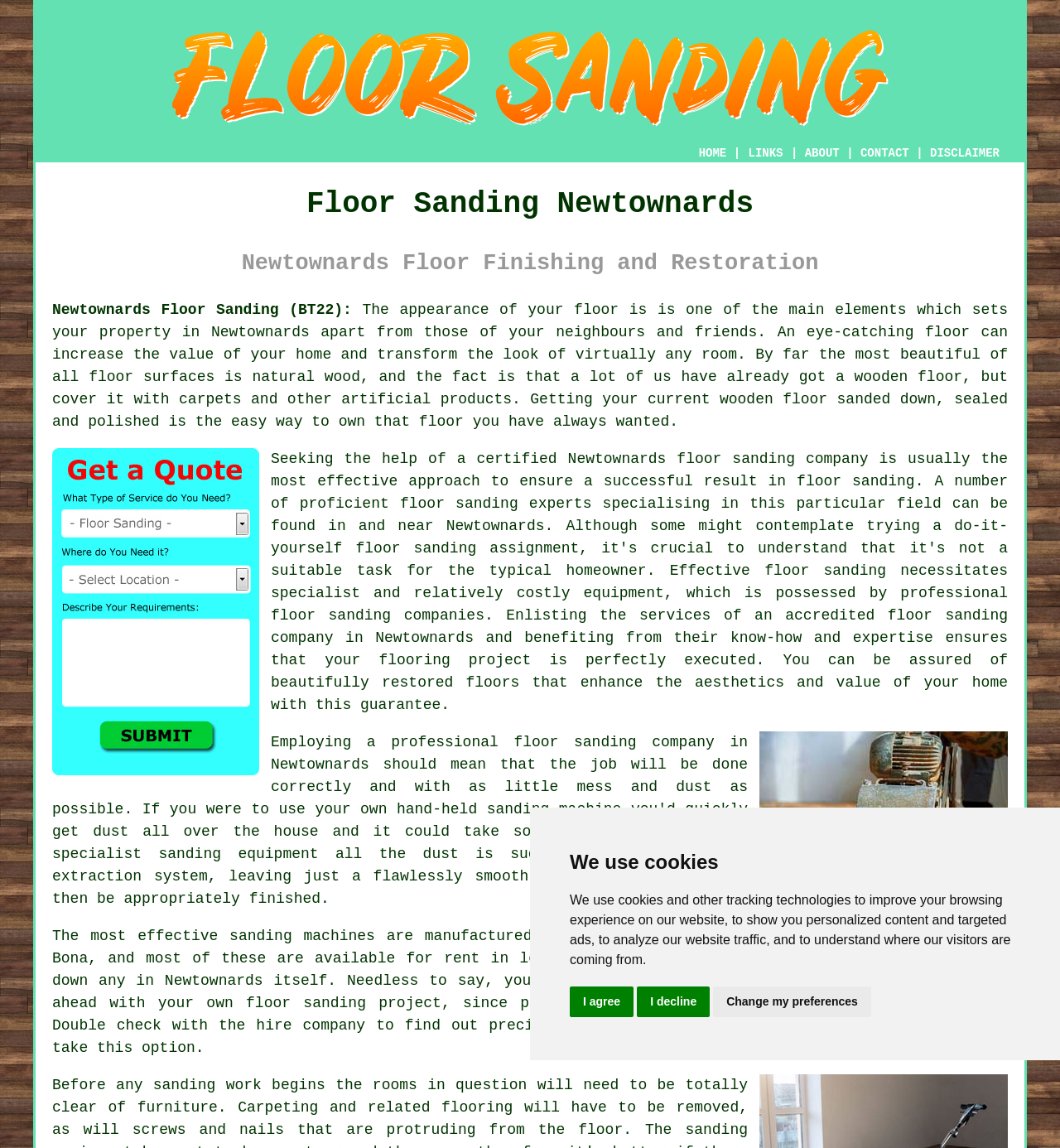How many links are in the top navigation menu? Look at the image and give a one-word or short phrase answer.

5